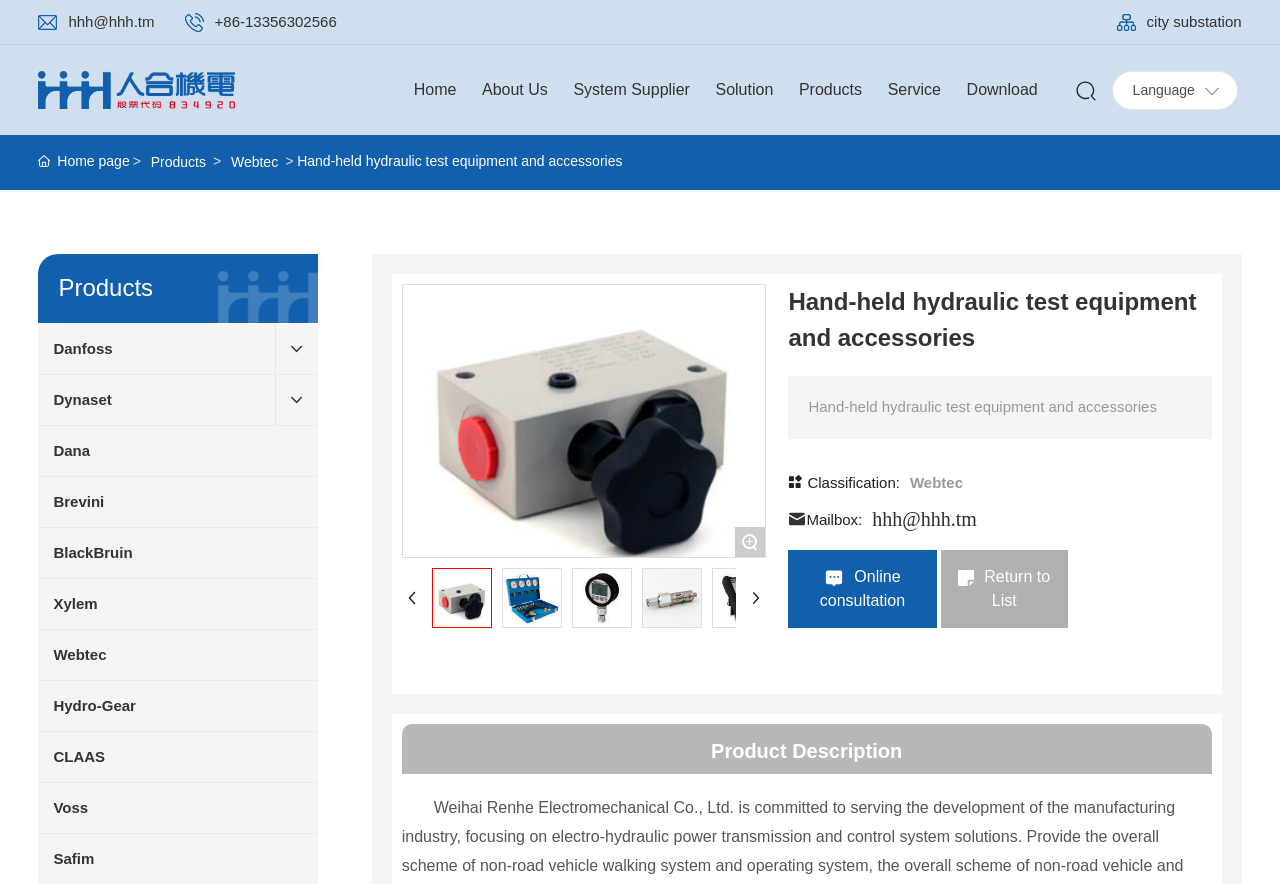Please find and report the primary heading text from the webpage.

Hand-held hydraulic test equipment and accessories